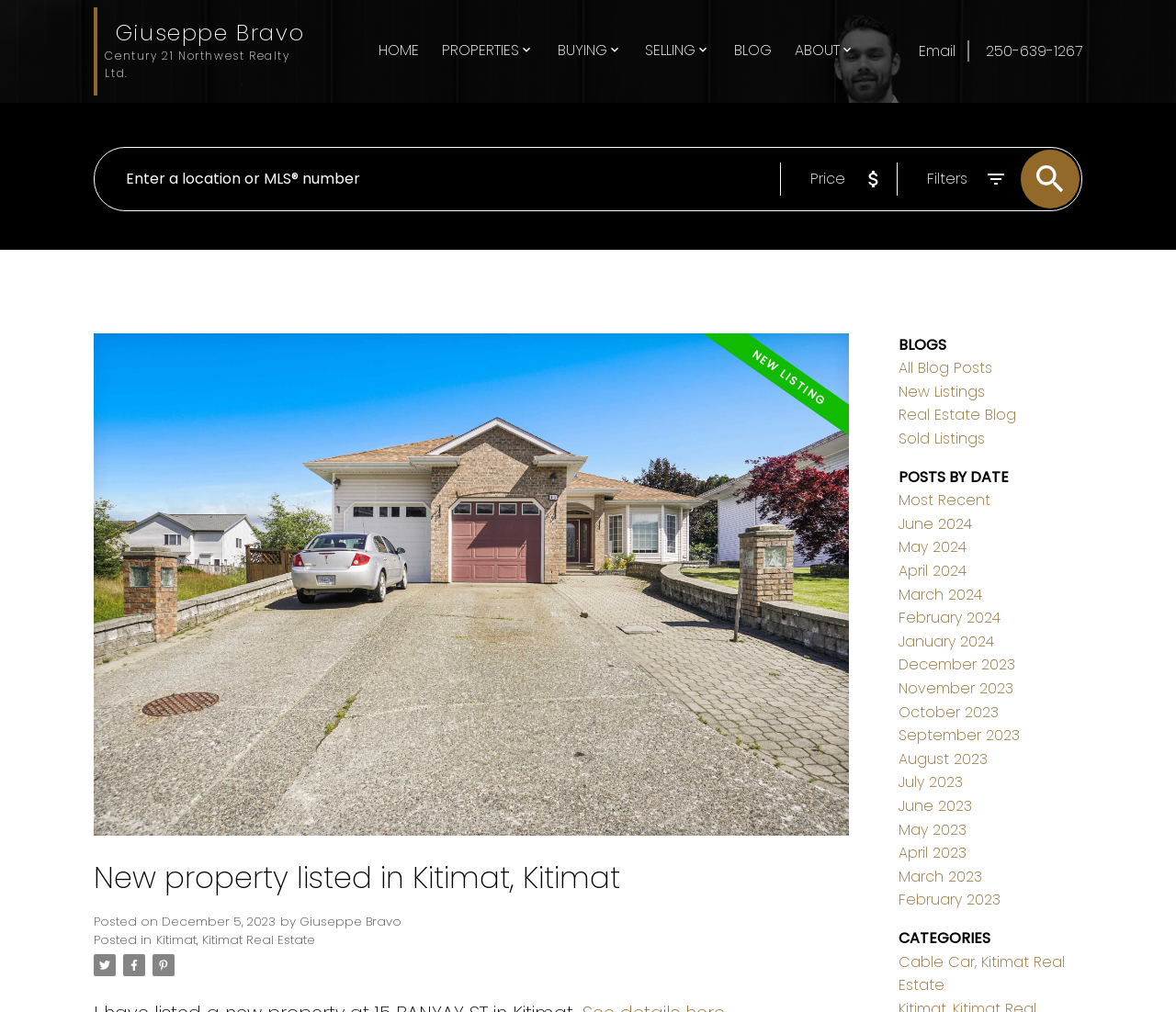Identify the bounding box coordinates of the region I need to click to complete this instruction: "Search for properties by price".

[0.689, 0.166, 0.718, 0.187]